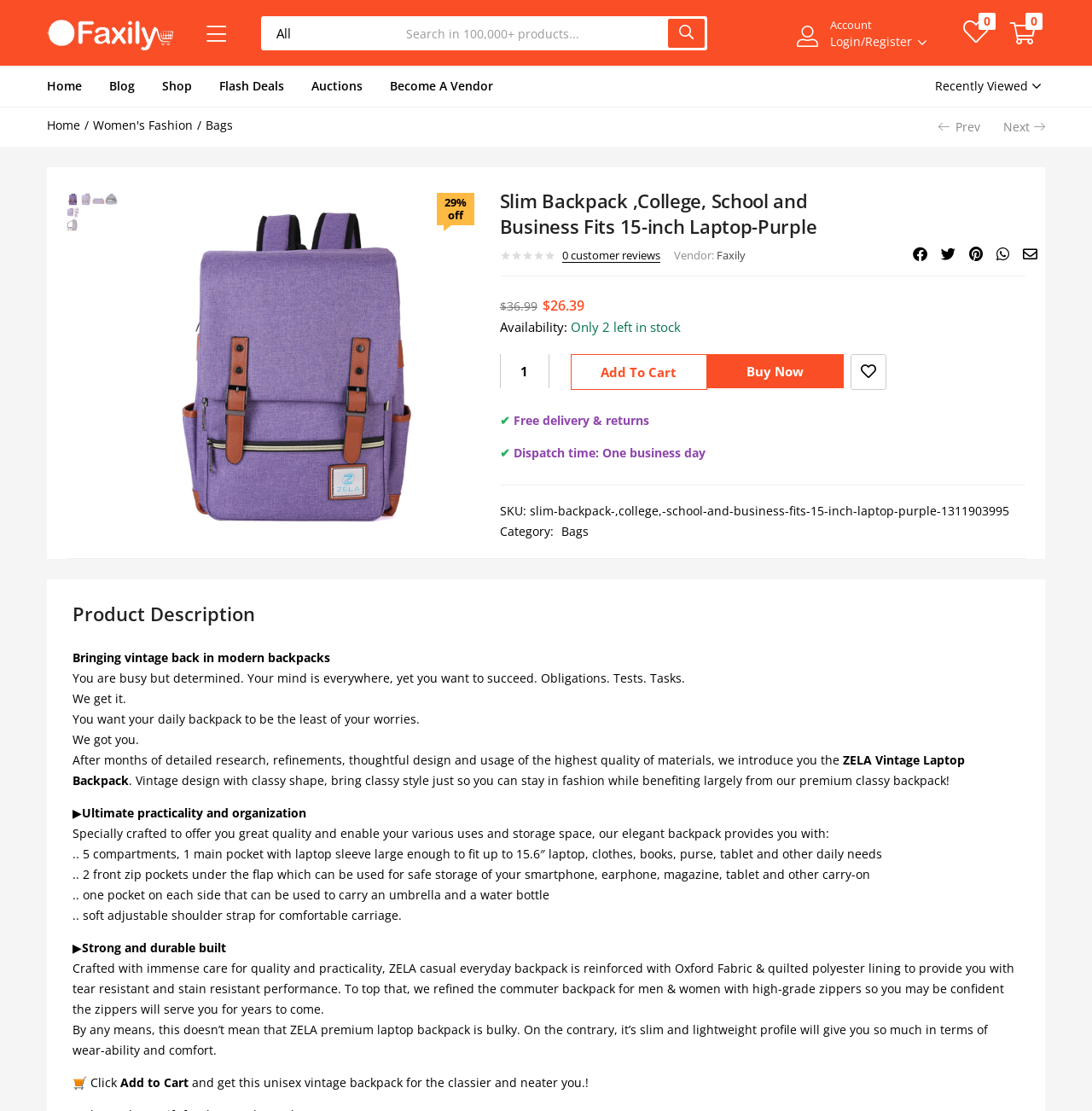Can you pinpoint the bounding box coordinates for the clickable element required for this instruction: "Click on 'How to Use the Enneagram For Personal Growth'"? The coordinates should be four float numbers between 0 and 1, i.e., [left, top, right, bottom].

None